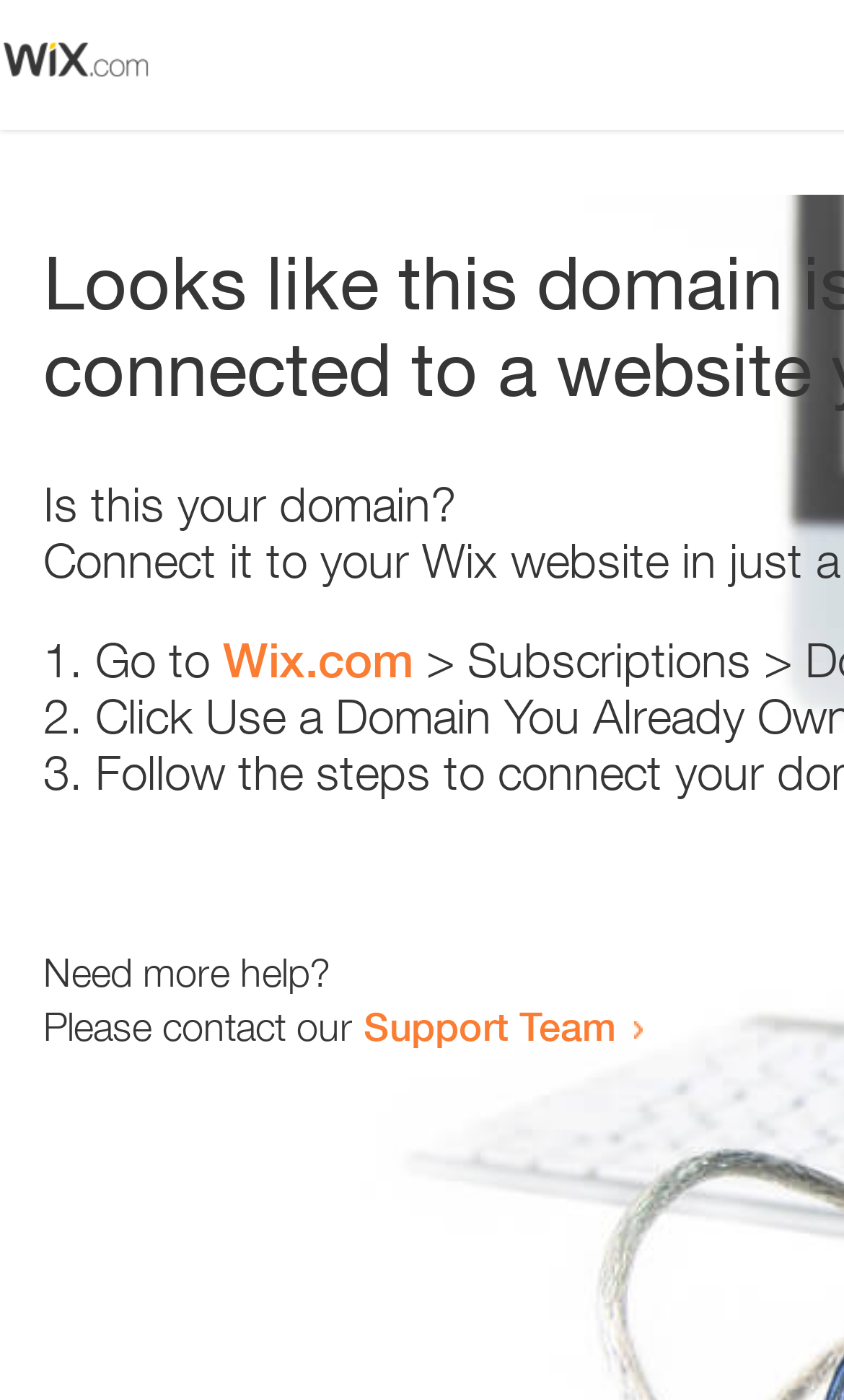What is the main topic of this webpage?
Examine the image and provide an in-depth answer to the question.

Based on the content of the webpage, it appears that the user has encountered an error related to their domain. The text 'Is this your domain?' and the subsequent instructions suggest that the webpage is trying to help the user resolve a domain-related issue.